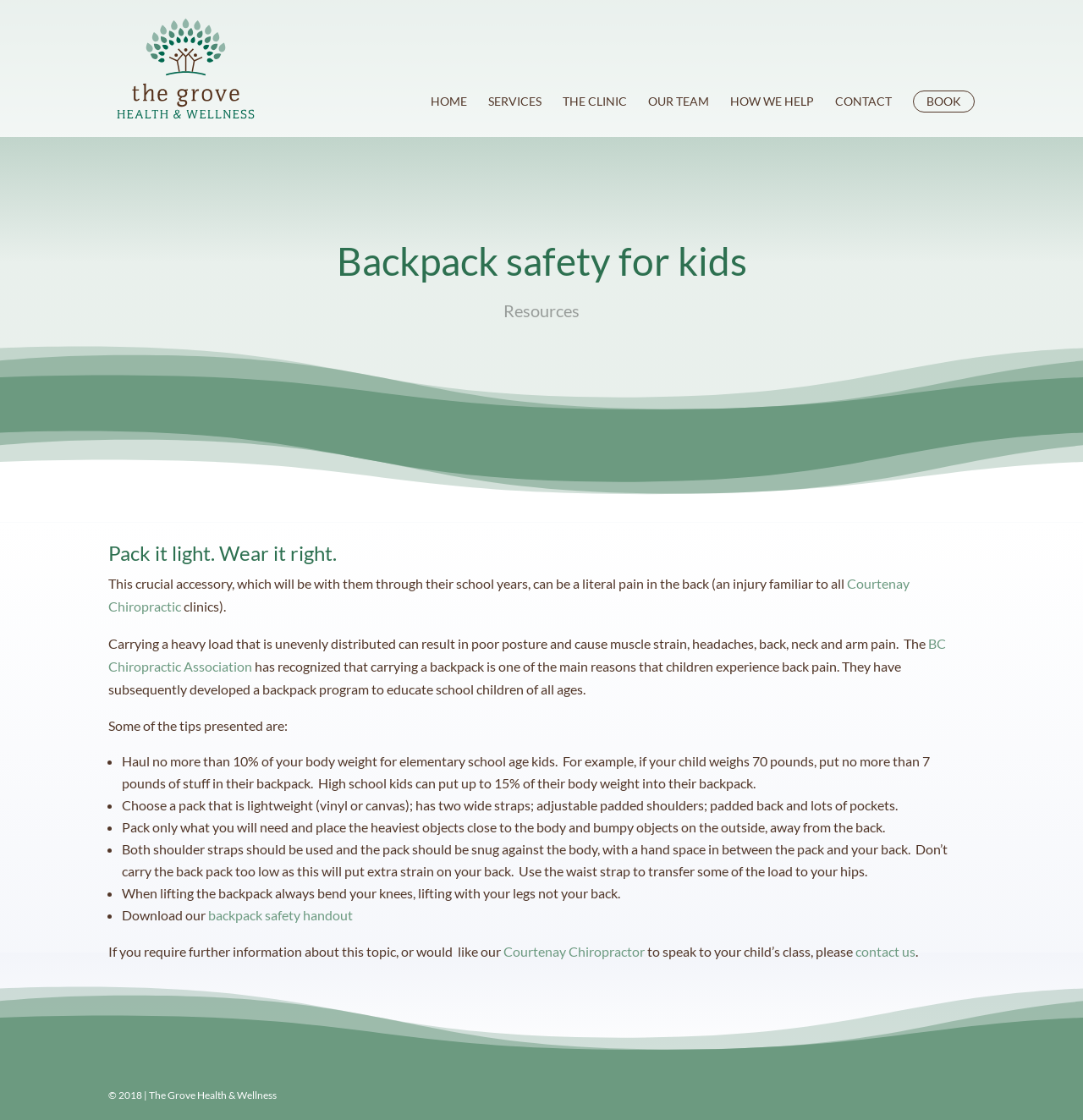What is the name of the clinic?
From the screenshot, provide a brief answer in one word or phrase.

The Grove Wellness